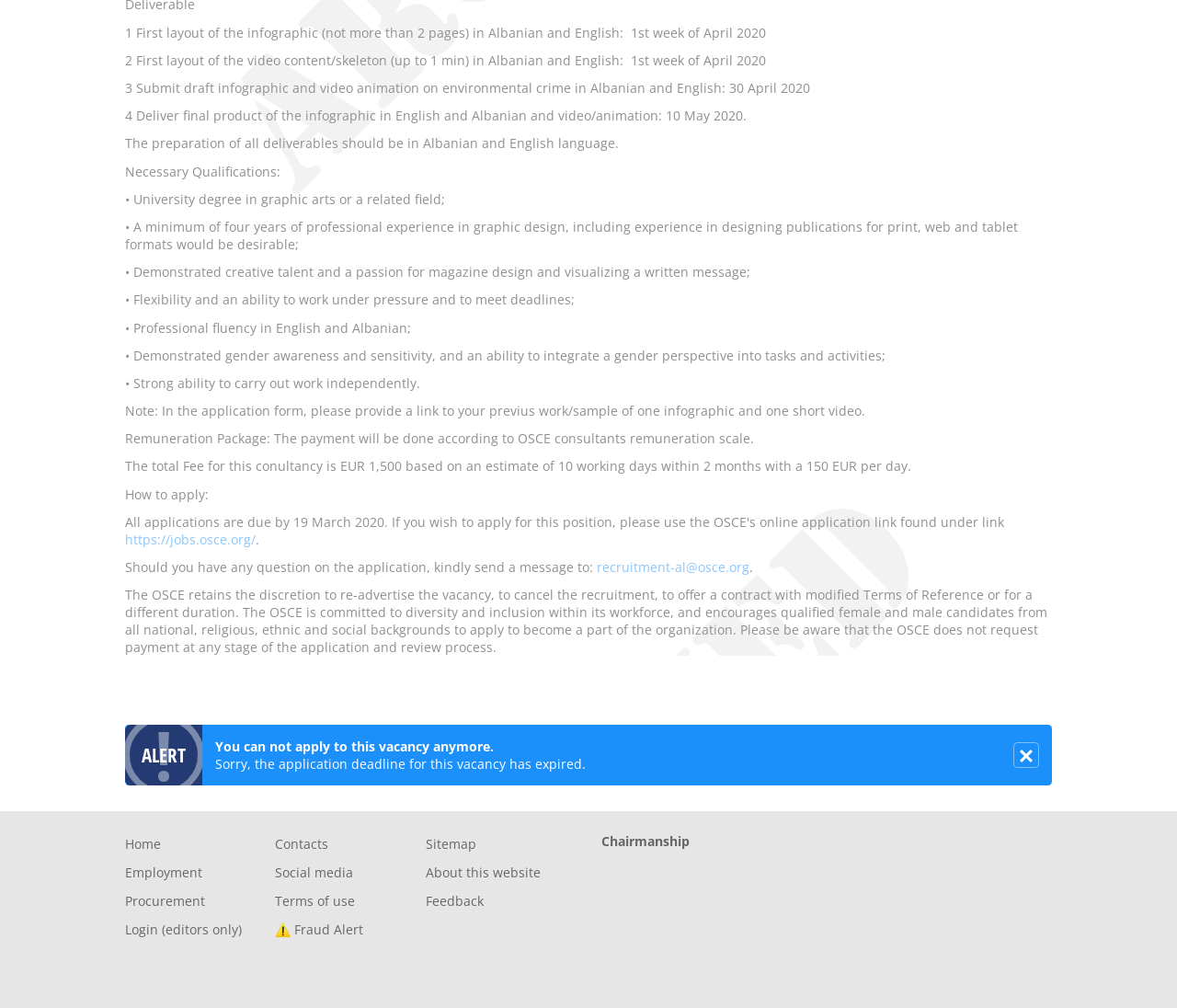Find the bounding box coordinates of the element I should click to carry out the following instruction: "Send a message to recruitment-al@osce.org".

[0.507, 0.554, 0.637, 0.571]